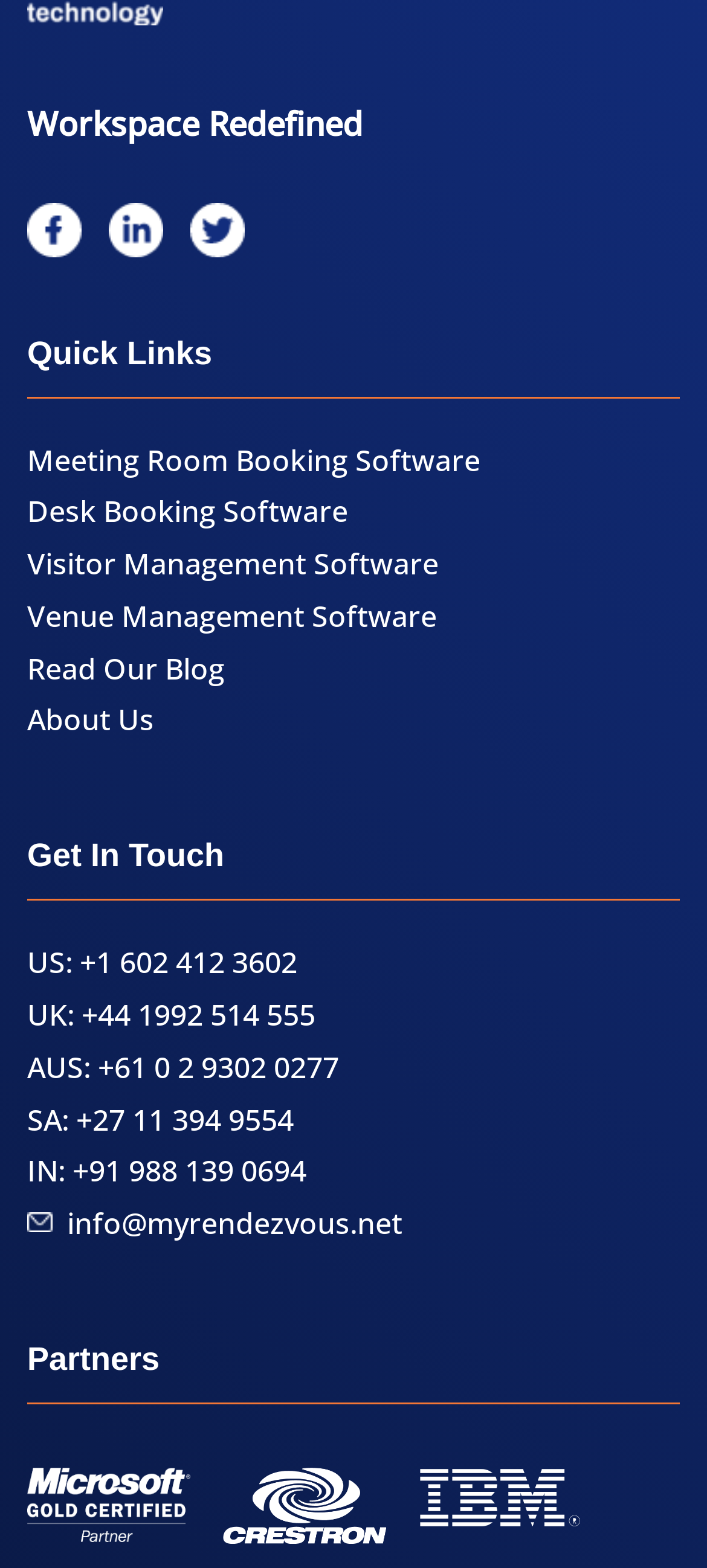What type of software does the company offer?
Refer to the image and give a detailed answer to the query.

I found the type of software offered by the company by looking at the 'Quick Links' section, where it lists various links. One of the links is 'Meeting Room Booking Software', which suggests that the company offers this type of software.